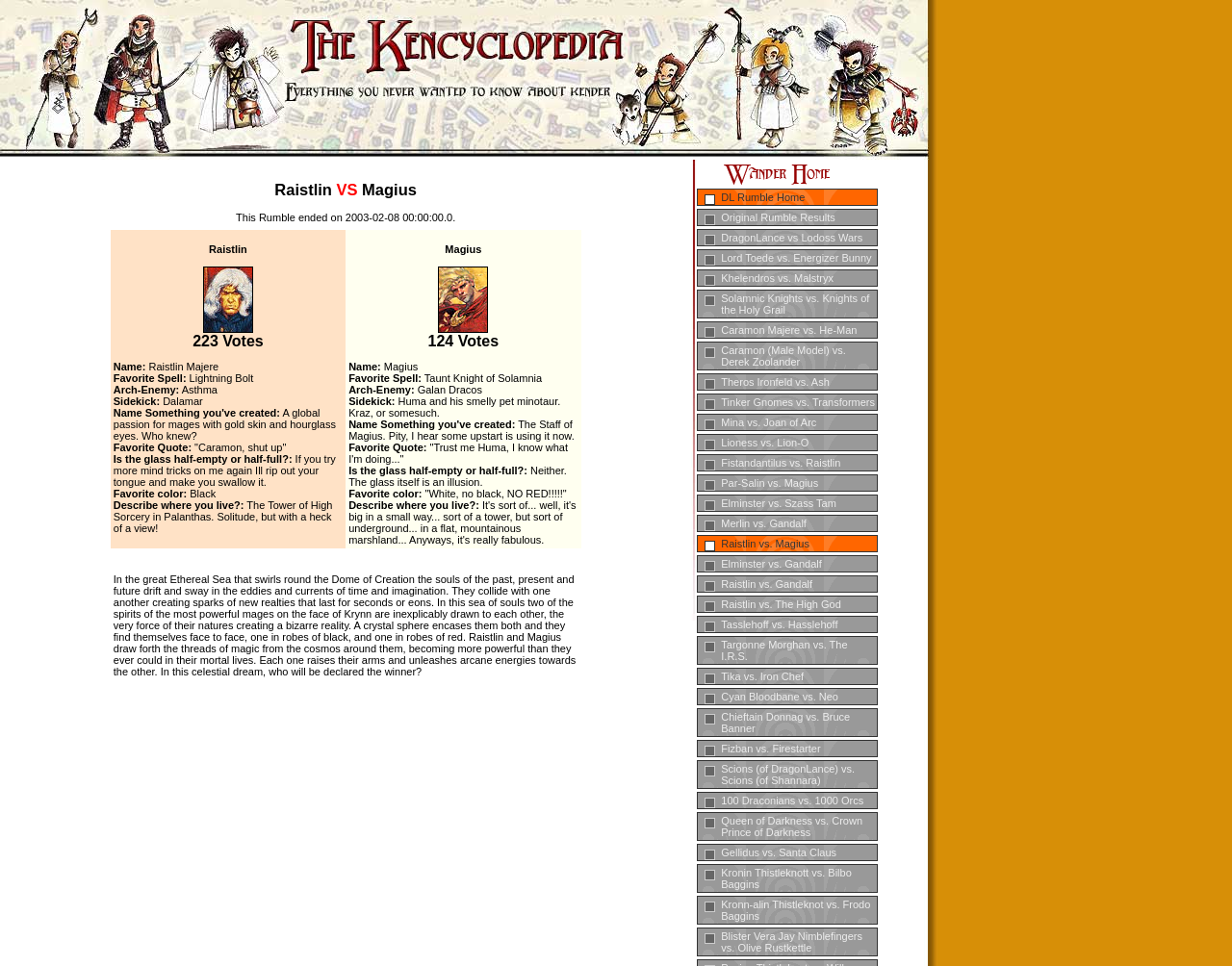Look at the image and write a detailed answer to the question: 
What is the arch-enemy of Raistlin?

I found the answer by looking at the table that compares two mages, Raistlin and Magius. The table has columns for votes, name, favorite spell, and other attributes. The row with the name 'Raistlin Majere' has the arch-enemy 'Asthma'.